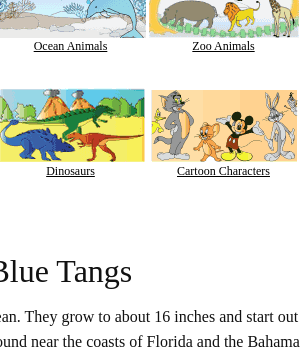Describe every aspect of the image in detail.

This image features an engaging and colorful illustration of blue tangs, highlighting their vibrant blue coloration. Blue tangs are fascinating marine fish that typically grow to about 16 inches. The depiction likely emphasizes their popularity and ecological importance, particularly in relation to their habitats near the coasts of Florida and the Bahamas. The surrounding graphic elements suggest a playful context, possibly aimed at educating viewers about ocean animals. The educational aspect could be tied to their role in the ecosystem, including their diet mainly consisting of plankton. This image is part of a broader collection showcasing various categories of animals, such as ocean animals, dinosaurs, and cartoon characters, designed to capture the interest of both children and adults alike.